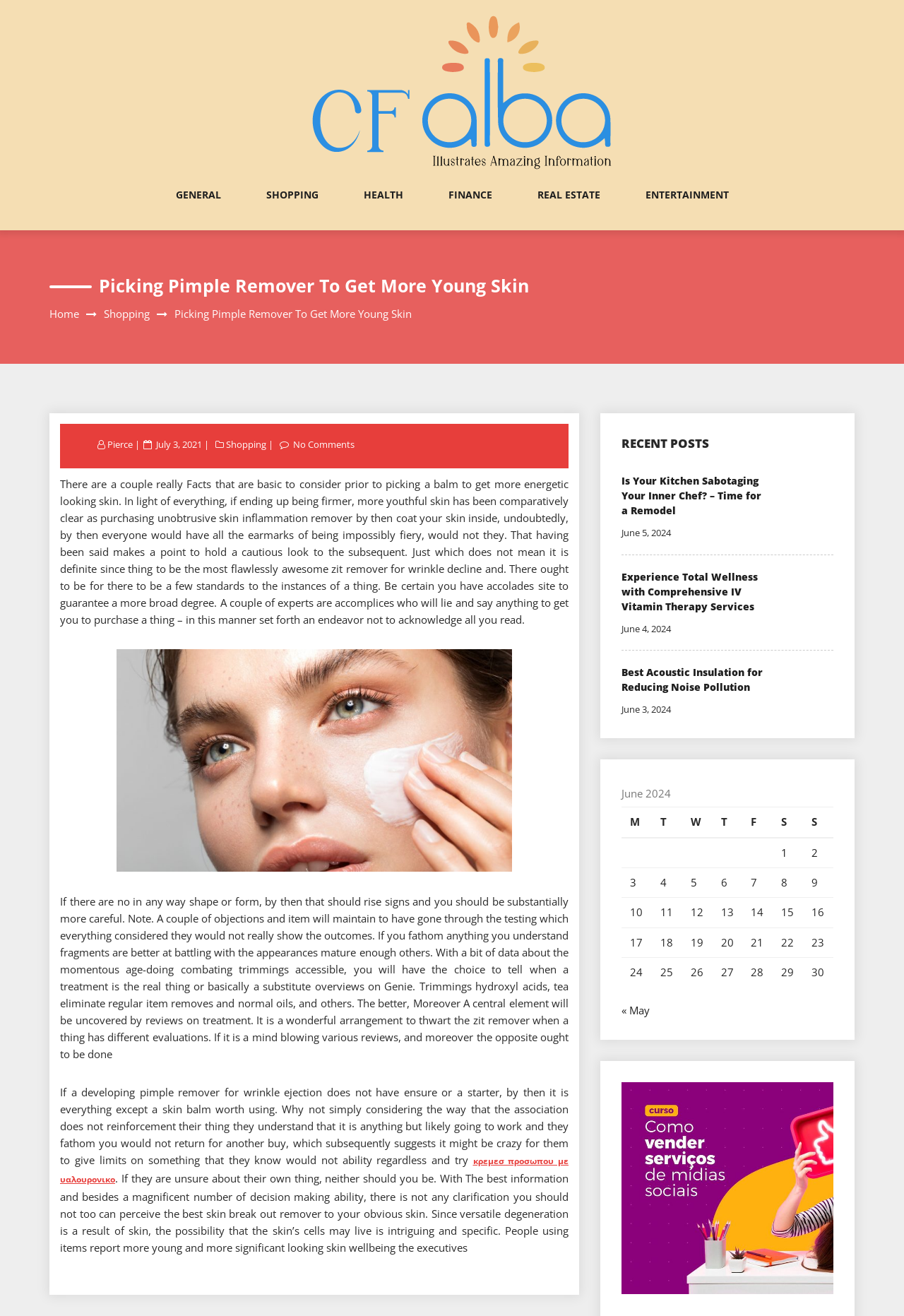Explain in detail what is displayed on the webpage.

This webpage is about picking a pimple remover to get more youthful-looking skin. At the top, there is a logo "CF Alba" with an image next to it. Below the logo, there are several links to different categories, including "GENERAL", "SHOPPING", "HEALTH", "FINANCE", "REAL ESTATE", and "ENTERTAINMENT". 

The main content of the webpage is an article titled "Picking Pimple Remover To Get More Young Skin". The article discusses the importance of considering certain facts before choosing a balm to get more energetic-looking skin. It highlights the need to be cautious when selecting a product, as some experts may lie about the product's effectiveness. The article also mentions the importance of looking for products with good reviews and ingredients that are effective in combating skin aging.

To the right of the article, there is a section titled "RECENT POSTS" with links to several recent articles, including "Is Your Kitchen Sabotaging Your Inner Chef? – Time for a Remodel", "Experience Total Wellness with Comprehensive IV Vitamin Therapy Services", and "Best Acoustic Insulation for Reducing Noise Pollution". 

Below the "RECENT POSTS" section, there is a calendar table for June 2024, with links to posts published on different days of the month.